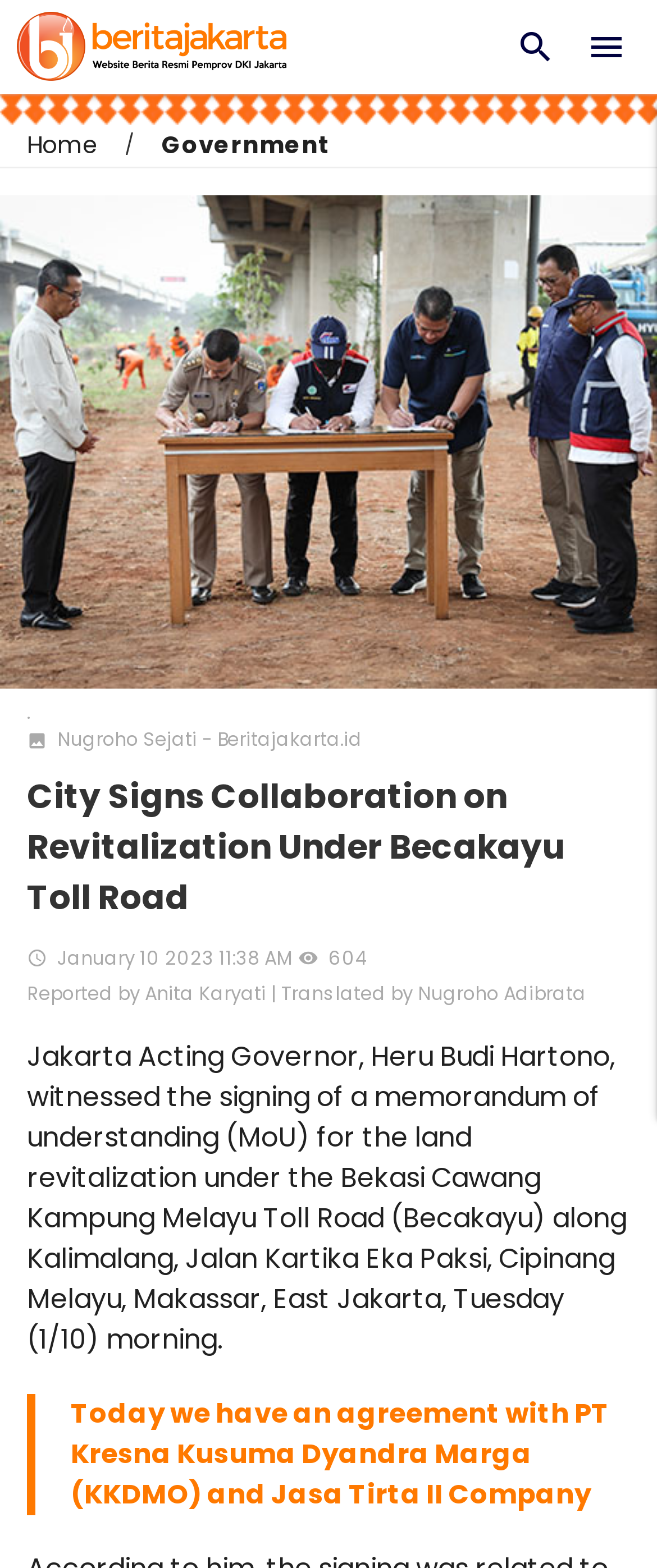Where is the event taking place?
Could you please answer the question thoroughly and with as much detail as possible?

The event is taking place in East Jakarta, as mentioned in the article, specifically at Jalan Kartika Eka Paksi, Cipinang Melayu, Makassar, East Jakarta.